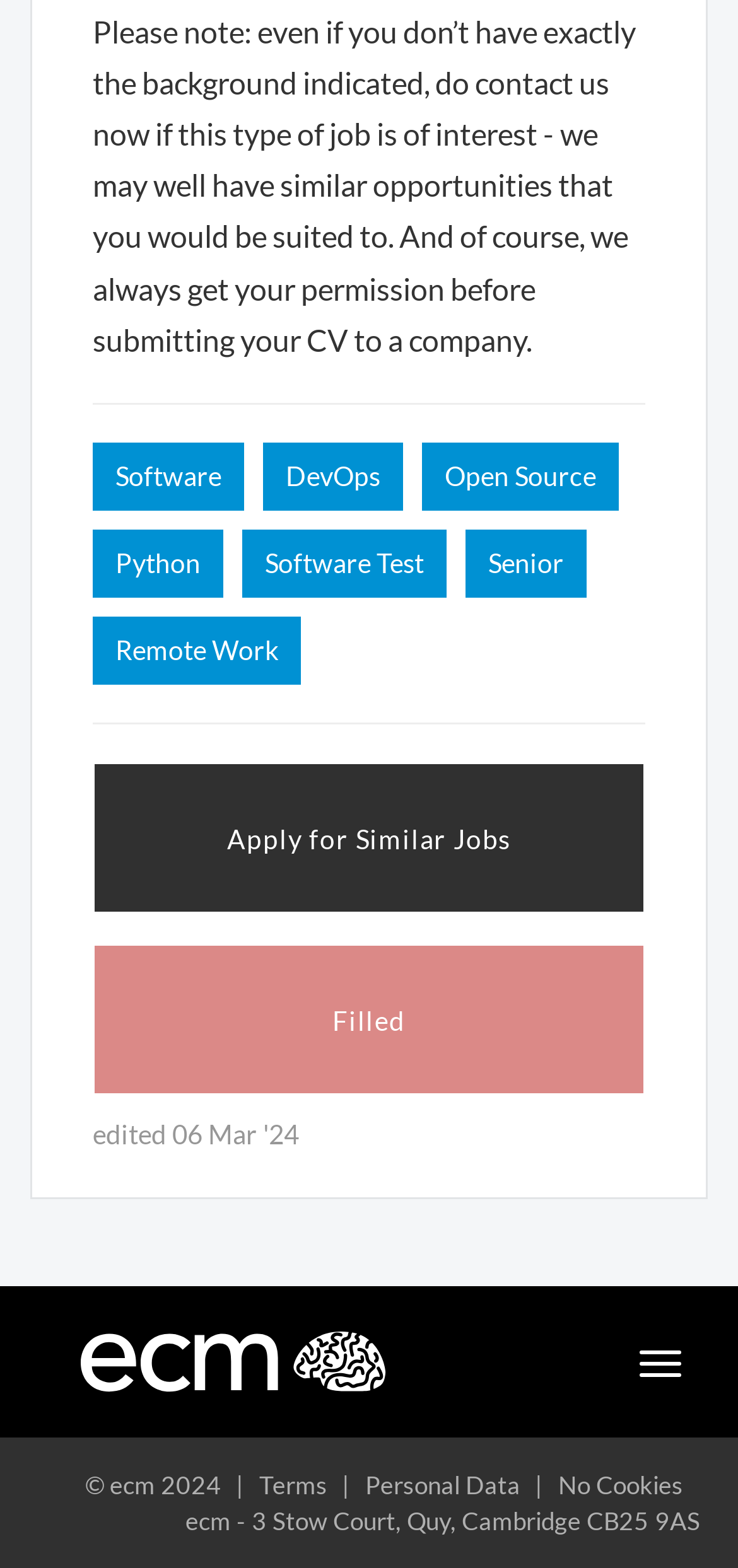What are the terms and conditions links? Based on the screenshot, please respond with a single word or phrase.

Terms, Personal Data